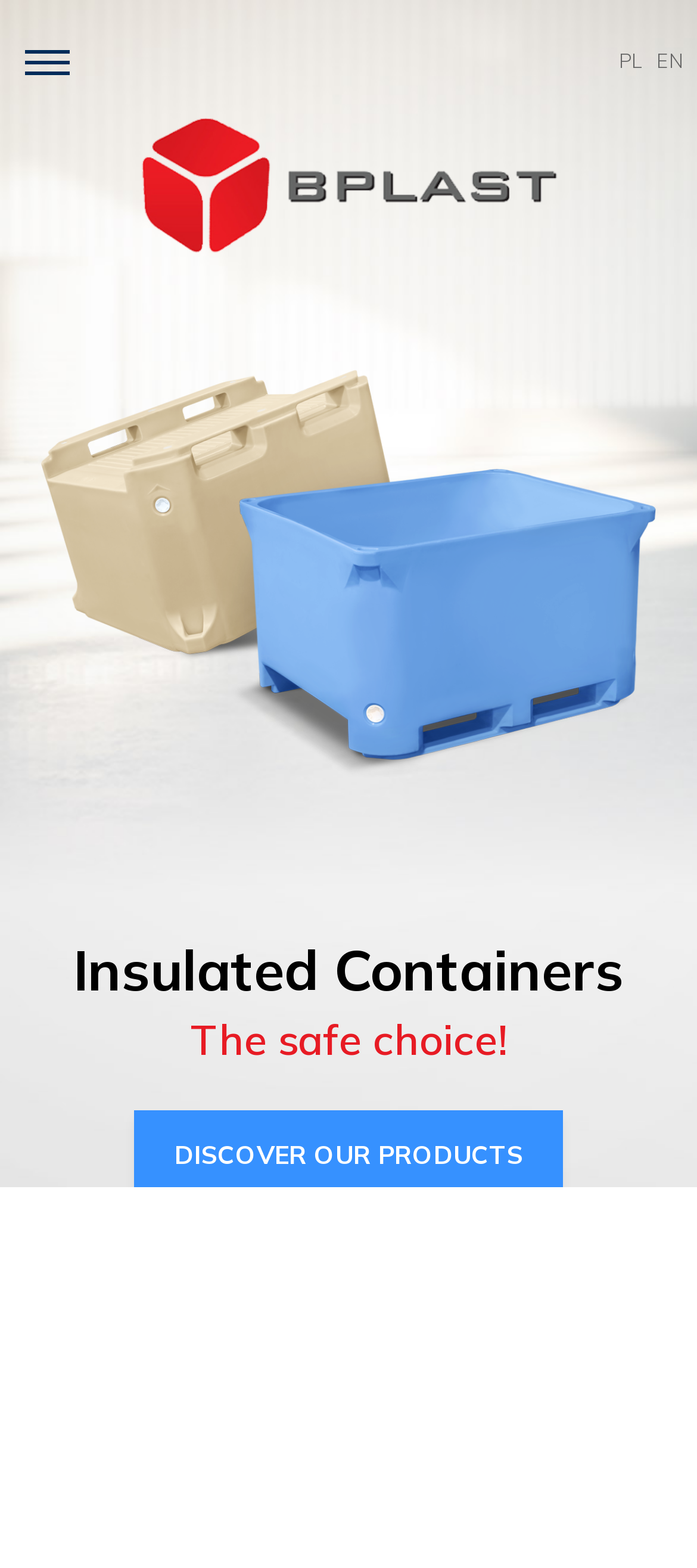What is the principal heading displayed on the webpage?

Insulated Containers
The safe choice!